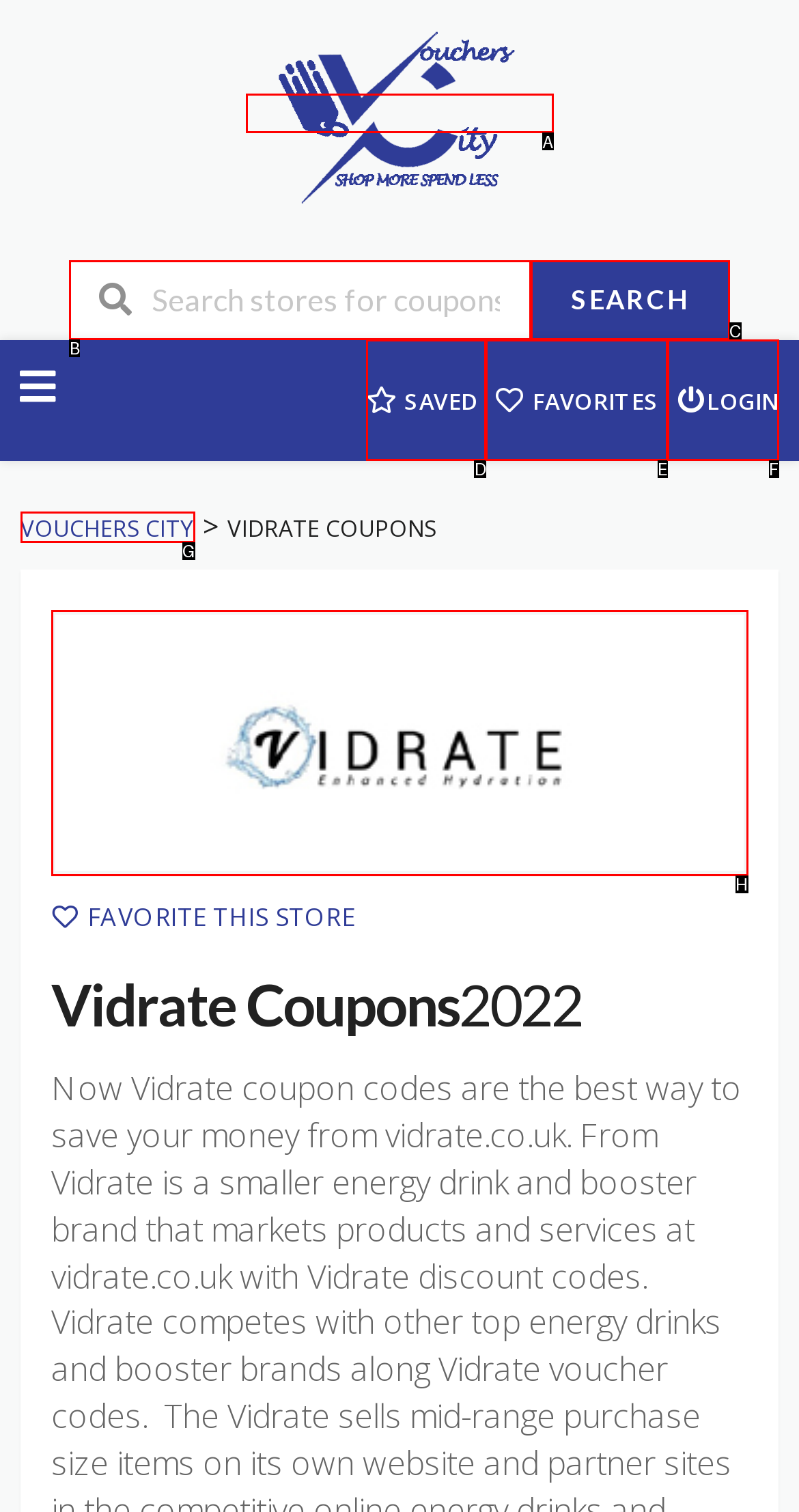Using the description: Vouchers City, find the corresponding HTML element. Provide the letter of the matching option directly.

G